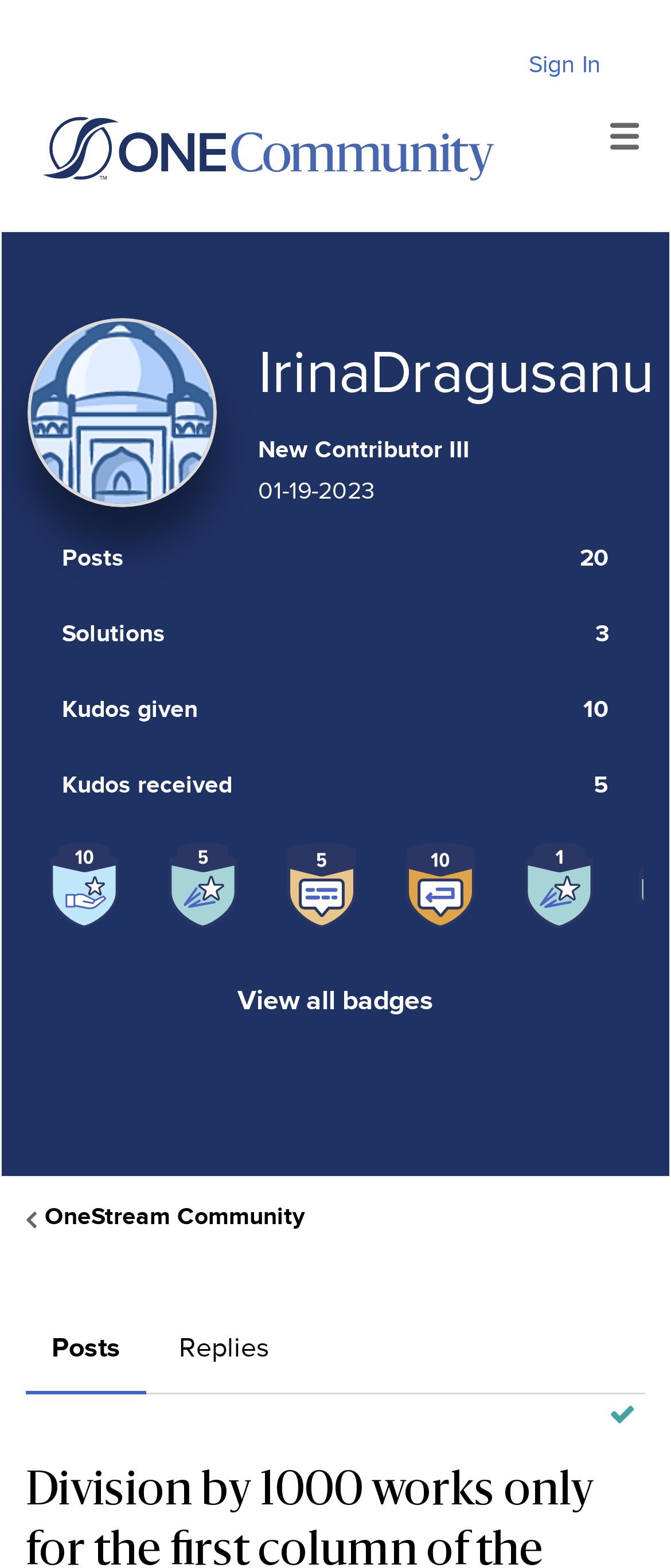What is the date of IrinaDragusanu's last activity?
Look at the image and construct a detailed response to the question.

I found the answer by examining the static text element with the content '‎01-19-2023' which is located below the image of IrinaDragusanu.